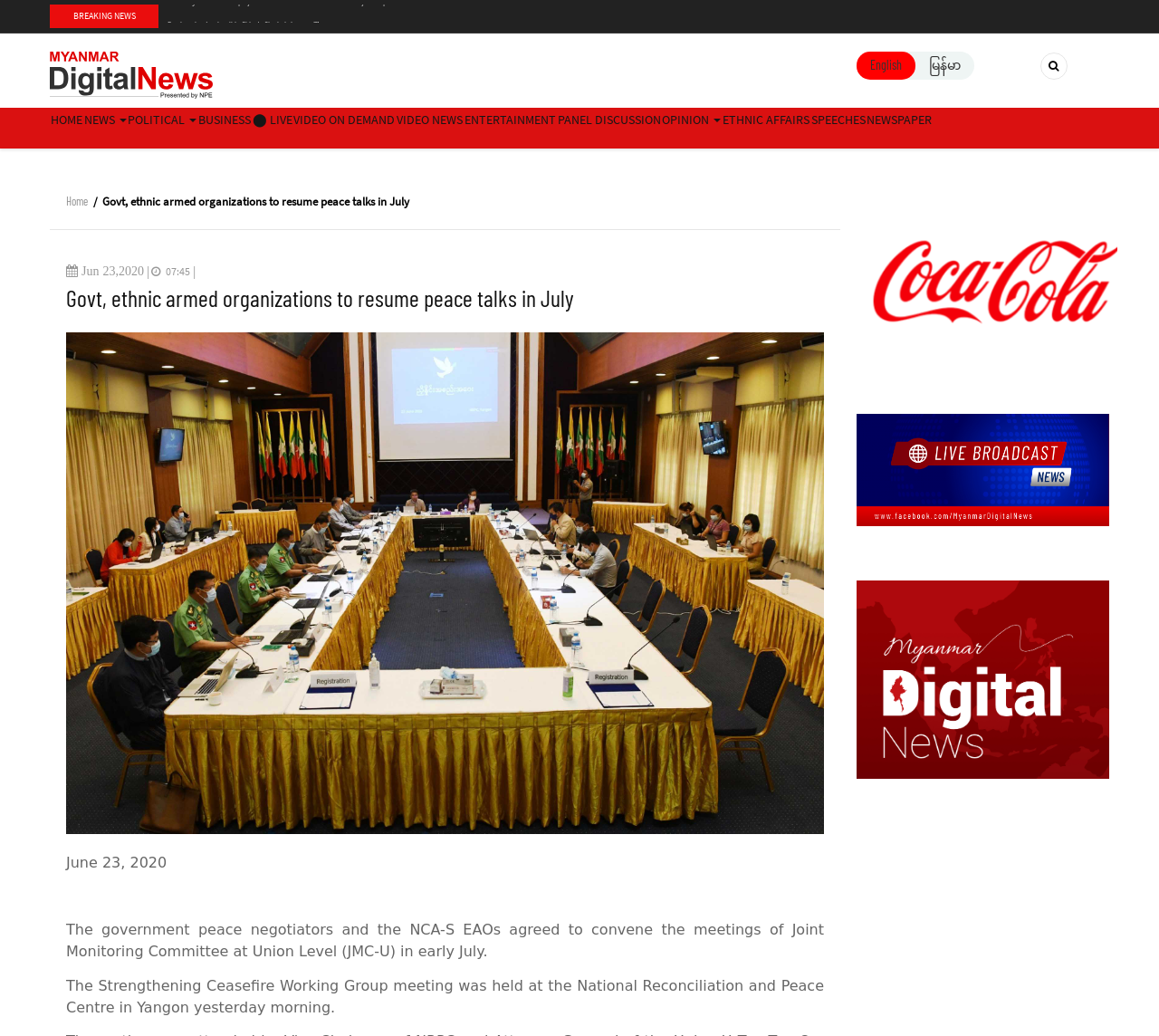Identify and extract the main heading from the webpage.

Govt, ethnic armed organizations to resume peace talks in July